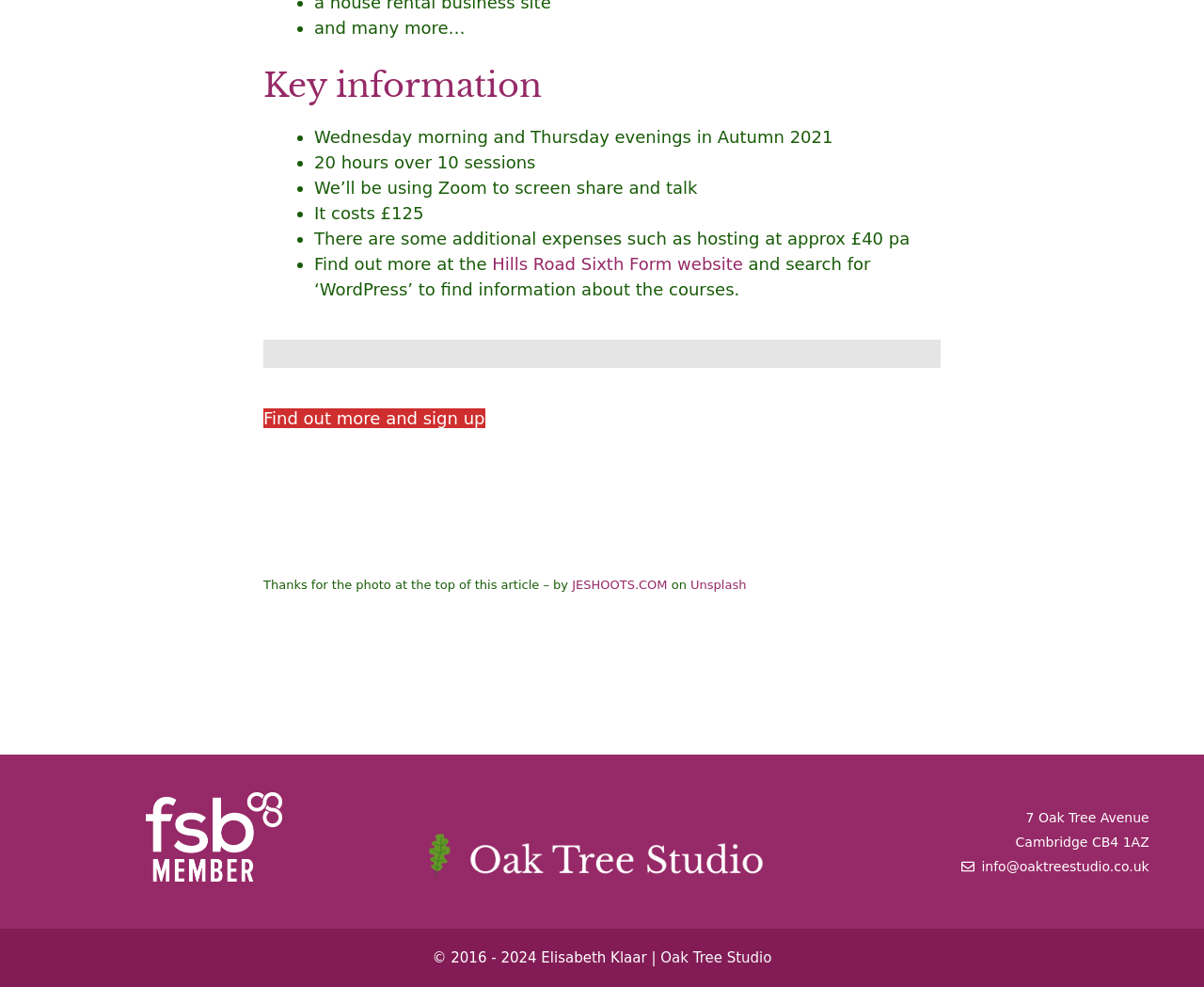What is the platform used for screen sharing and talking?
Please answer the question with as much detail and depth as you can.

According to the list of key information, 'We’ll be using Zoom to screen share and talk'.